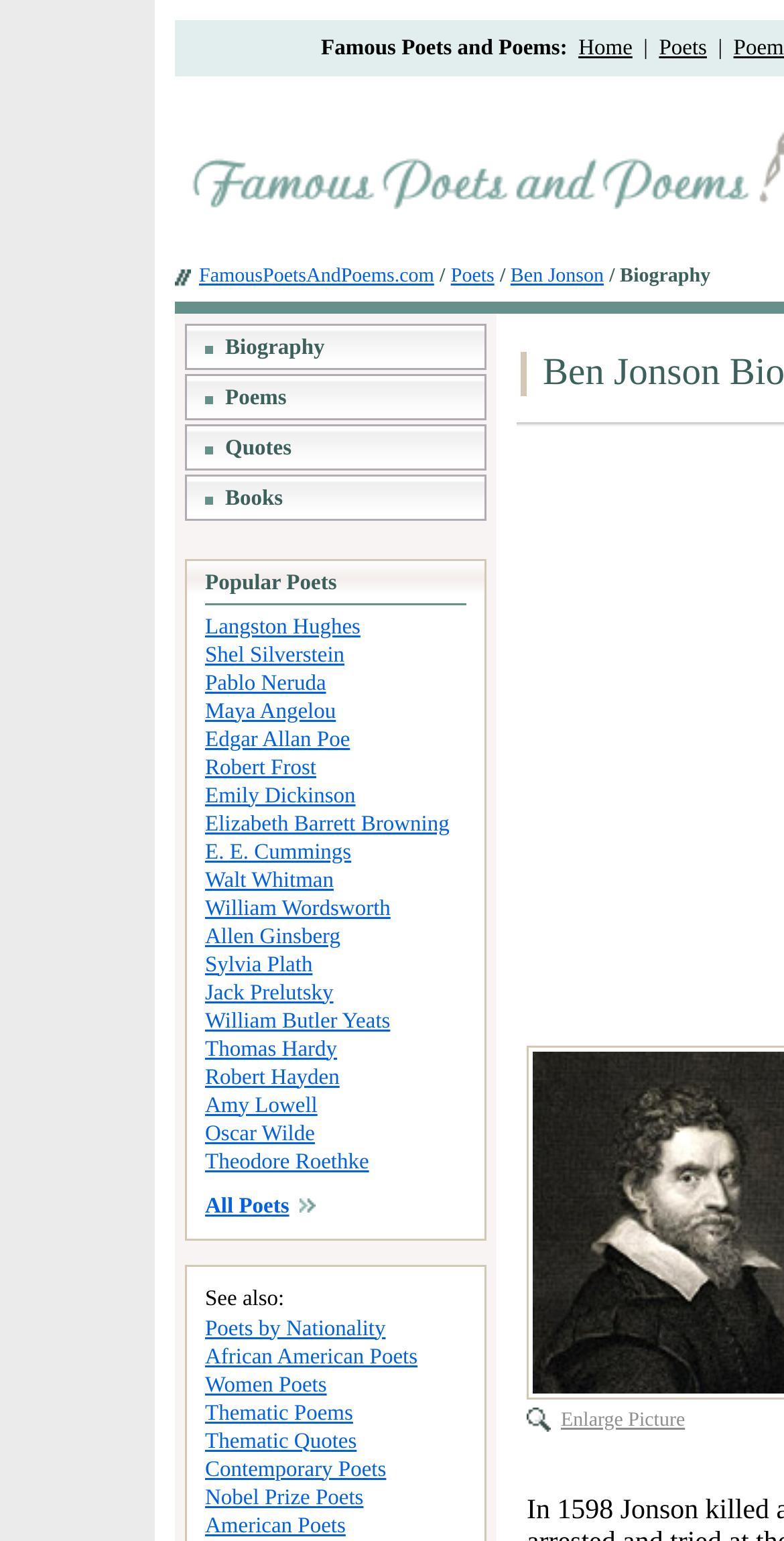Observe the image and answer the following question in detail: What is the name of the poet?

The name of the poet can be found in the link 'Ben Jonson' located in the table cell with the text 'FamousPoetsAndPoems.com / Poets / Ben Jonson / Biography'.